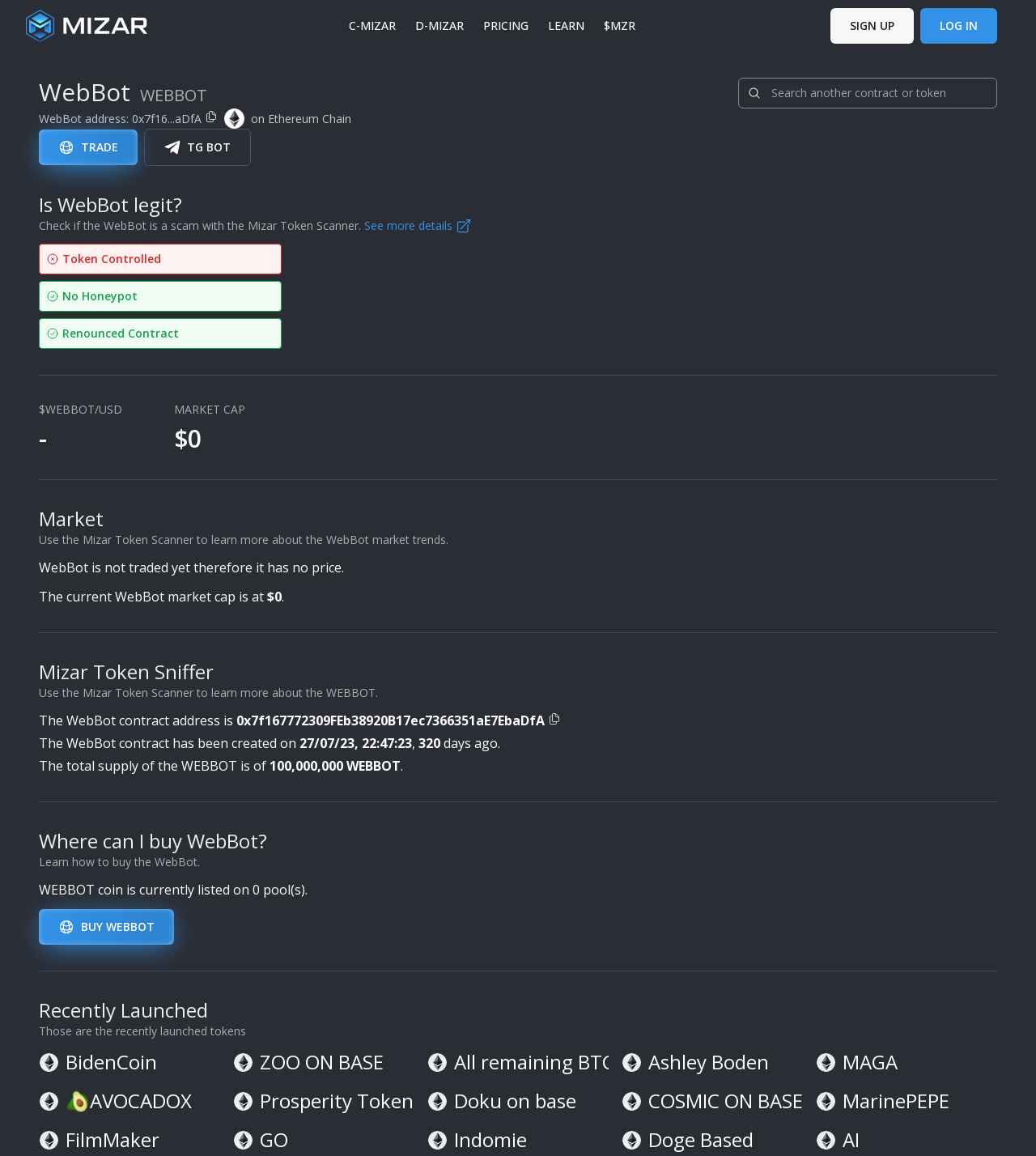Create a detailed summary of all the visual and textual information on the webpage.

The webpage is about WebBot, a cryptocurrency, and provides various information about it. At the top, there is a main logo and several links to other pages, including "C-MIZAR", "D-MIZAR", "PRICING", and "SIGN UP" and "LOG IN" buttons. Below these links, there is a heading "WebBot" and a search bar where users can search for another contract or token.

On the left side of the page, there is a section that displays the address of the WebBot contract, along with an Ethereum blockchain icon and a "Chain" label. Below this section, there are links to "TRADE" and "Telegram logo TG BOT", which is accompanied by a Telegram logo image.

The main content of the page is divided into several sections. The first section is about the legitimacy of WebBot, with a heading "Is WebBot legit?" and a brief description. Below this section, there are three alerts with green checkmarks, indicating that the token is "Token Controlled", "No Honeypot", and "Renounced Contract".

The next section displays the current price of WebBot in USD, with a heading "$WEBBOT/USD" and a label showing the market capitalization. Below this section, there is a heading "Market" and a brief description about using the Mizar Token Scanner to learn more about the market trends.

The following section provides more information about WebBot, including its contract address, creation date, and total supply. There is also a button to copy the contract address.

Further down the page, there is a section about where to buy WebBot, with a heading "Where can I buy WebBot?" and a brief description. Below this section, there is a link to "BUY WEBBOT".

Finally, the page ends with a section titled "Recently Launched", which displays a list of recently launched tokens, along with their logos and links to their respective pages.